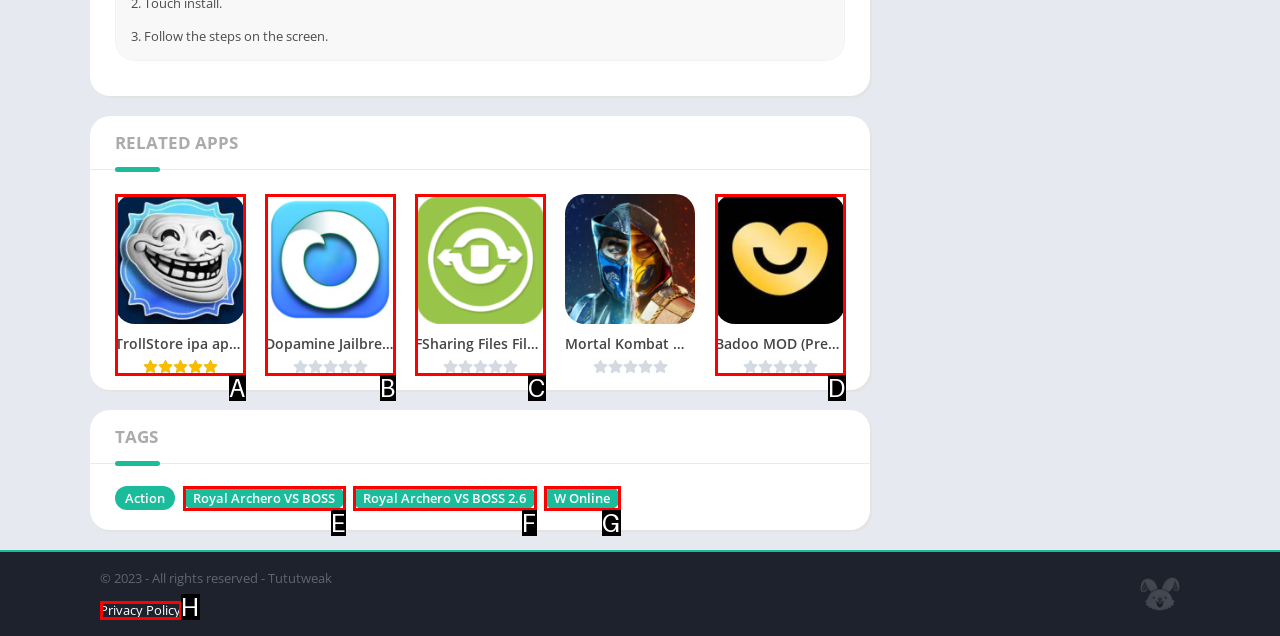Determine which HTML element best fits the description: Royal Archero VS BOSS
Answer directly with the letter of the matching option from the available choices.

E